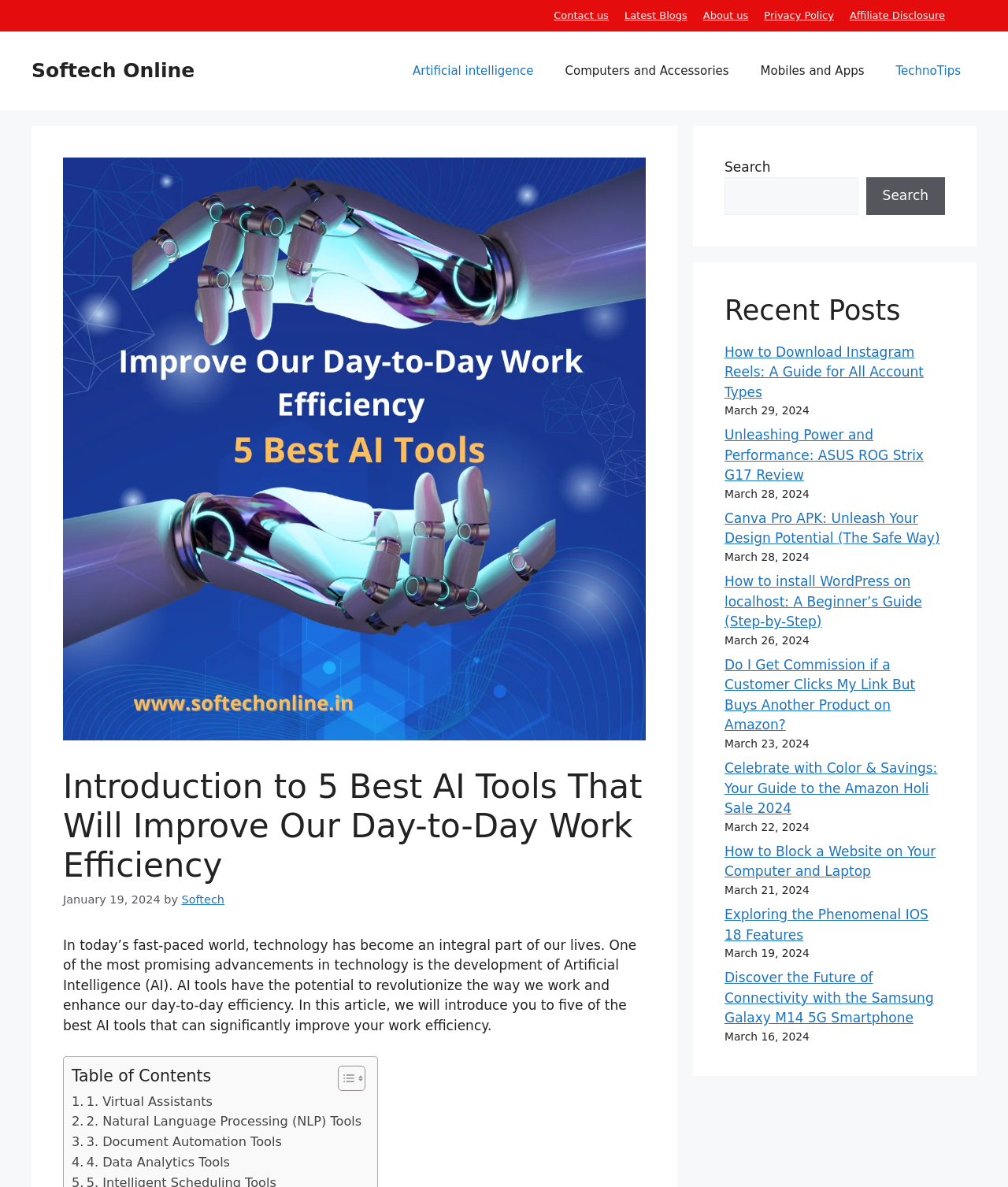Provide the bounding box coordinates for the UI element described in this sentence: "Mobiles and Apps". The coordinates should be four float values between 0 and 1, i.e., [left, top, right, bottom].

[0.739, 0.039, 0.873, 0.079]